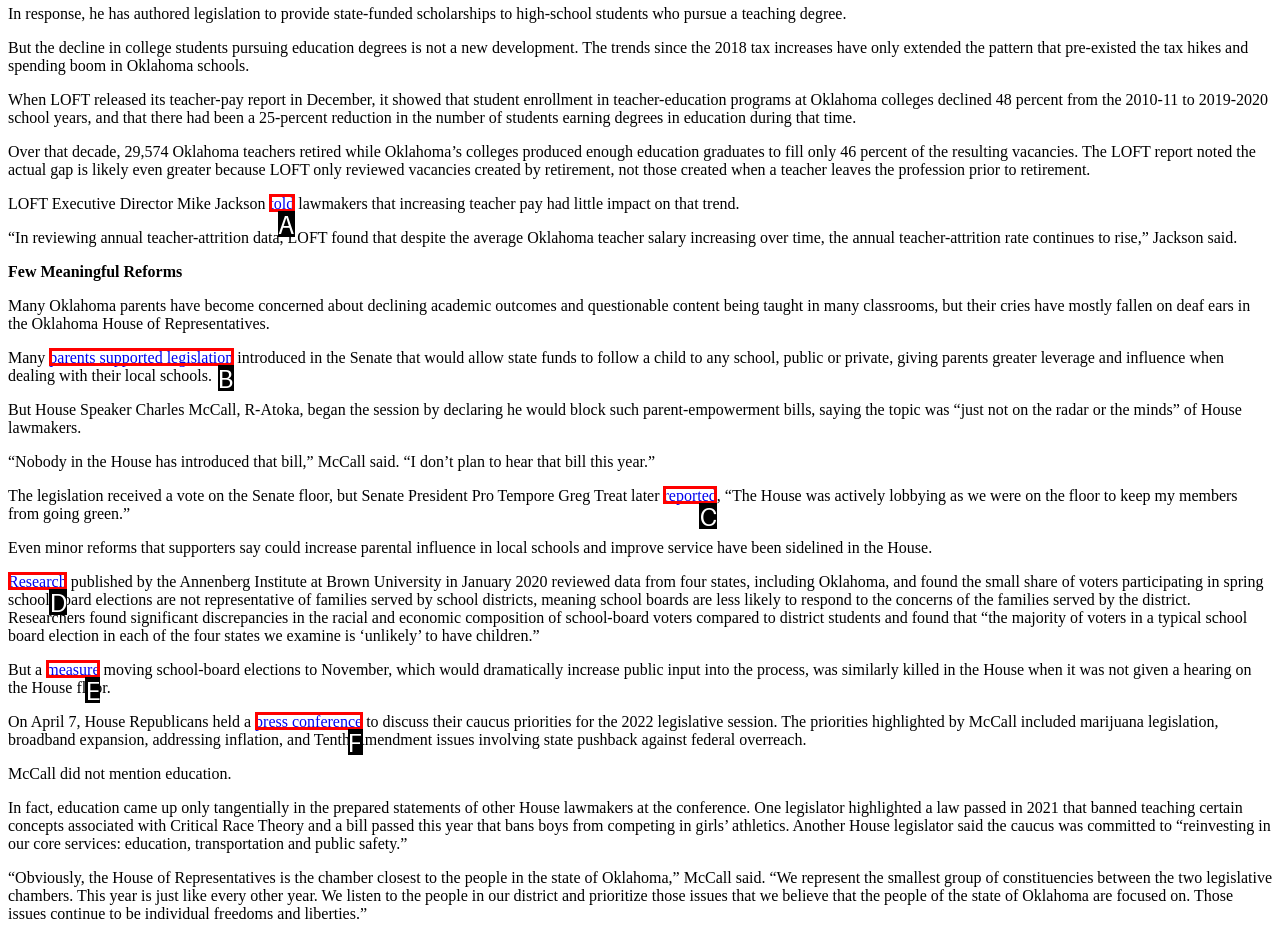Using the given description: told, identify the HTML element that corresponds best. Answer with the letter of the correct option from the available choices.

A